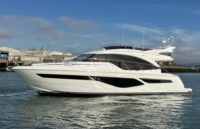Where is the yacht anchored?
Refer to the image and give a detailed answer to the question.

The caption describes the yacht as being anchored in serene waters, with a backdrop hinting at the vibrant maritime atmosphere typical of Southampton, which implies the yacht is anchored in a peaceful and calm body of water.